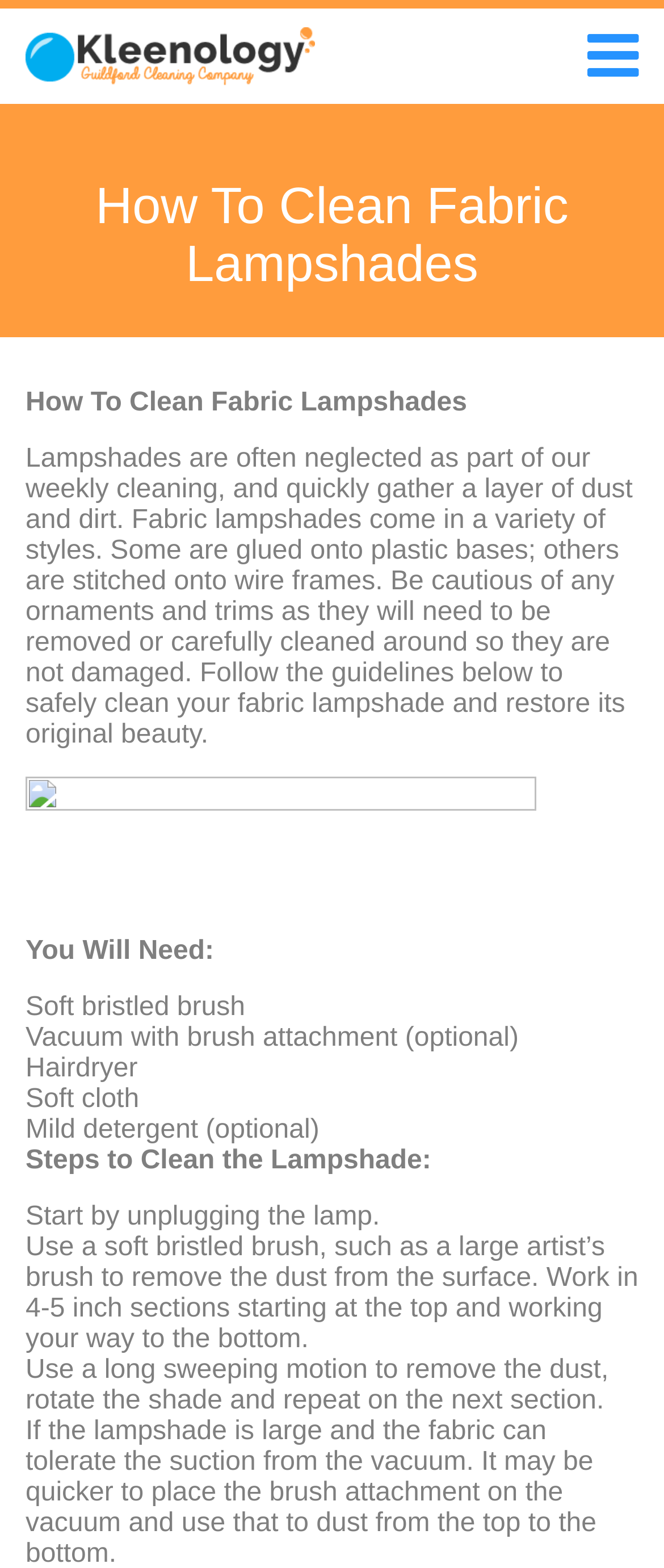What should you do after removing the dust from the surface?
Give a detailed and exhaustive answer to the question.

After removing the dust from the surface using a soft bristled brush, the webpage instructs to 'use a long sweeping motion to remove the dust, rotate the shade and repeat on the next section'.